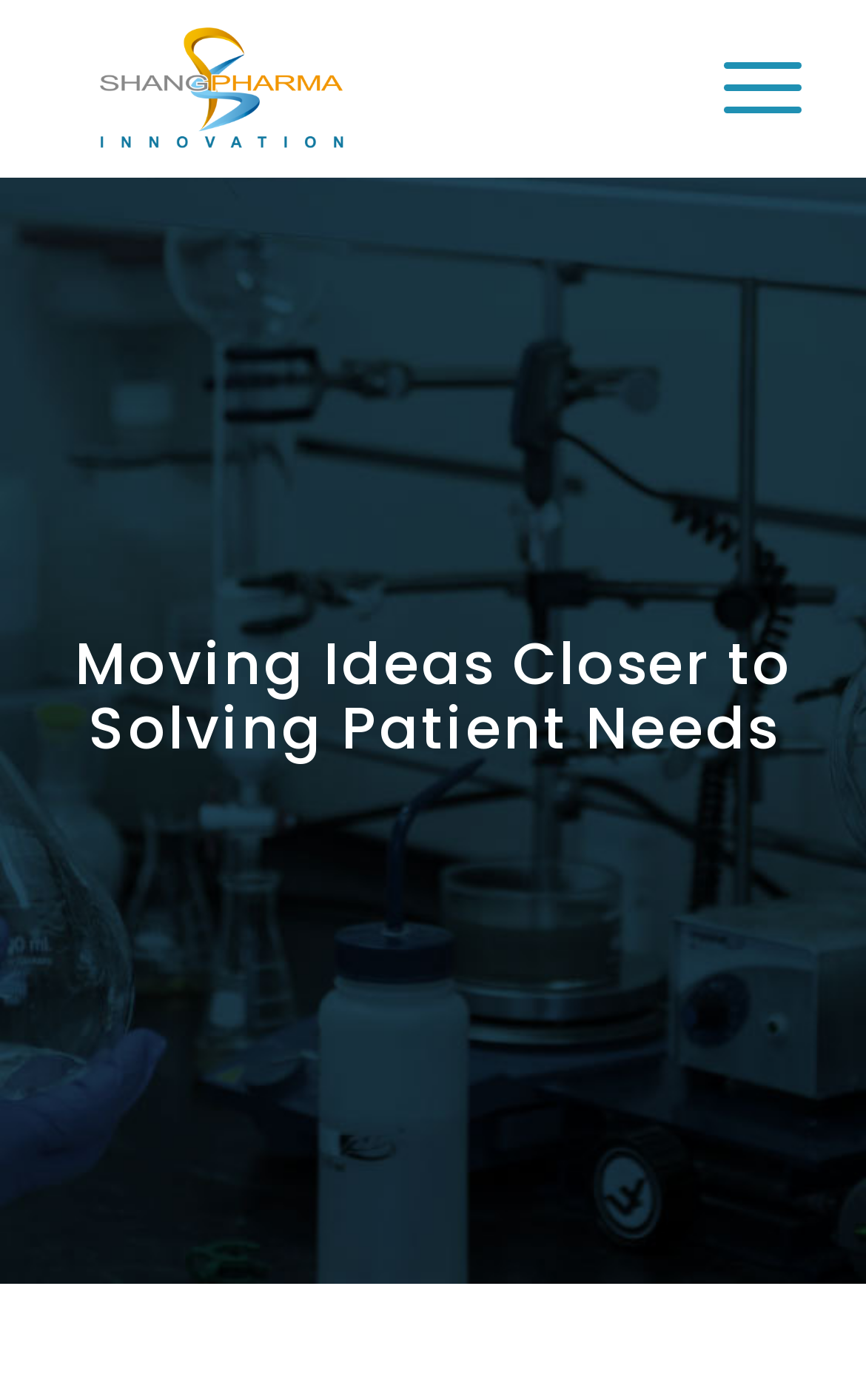What is the main heading of this webpage? Please extract and provide it.

Moving Ideas Closer to Solving Patient Needs